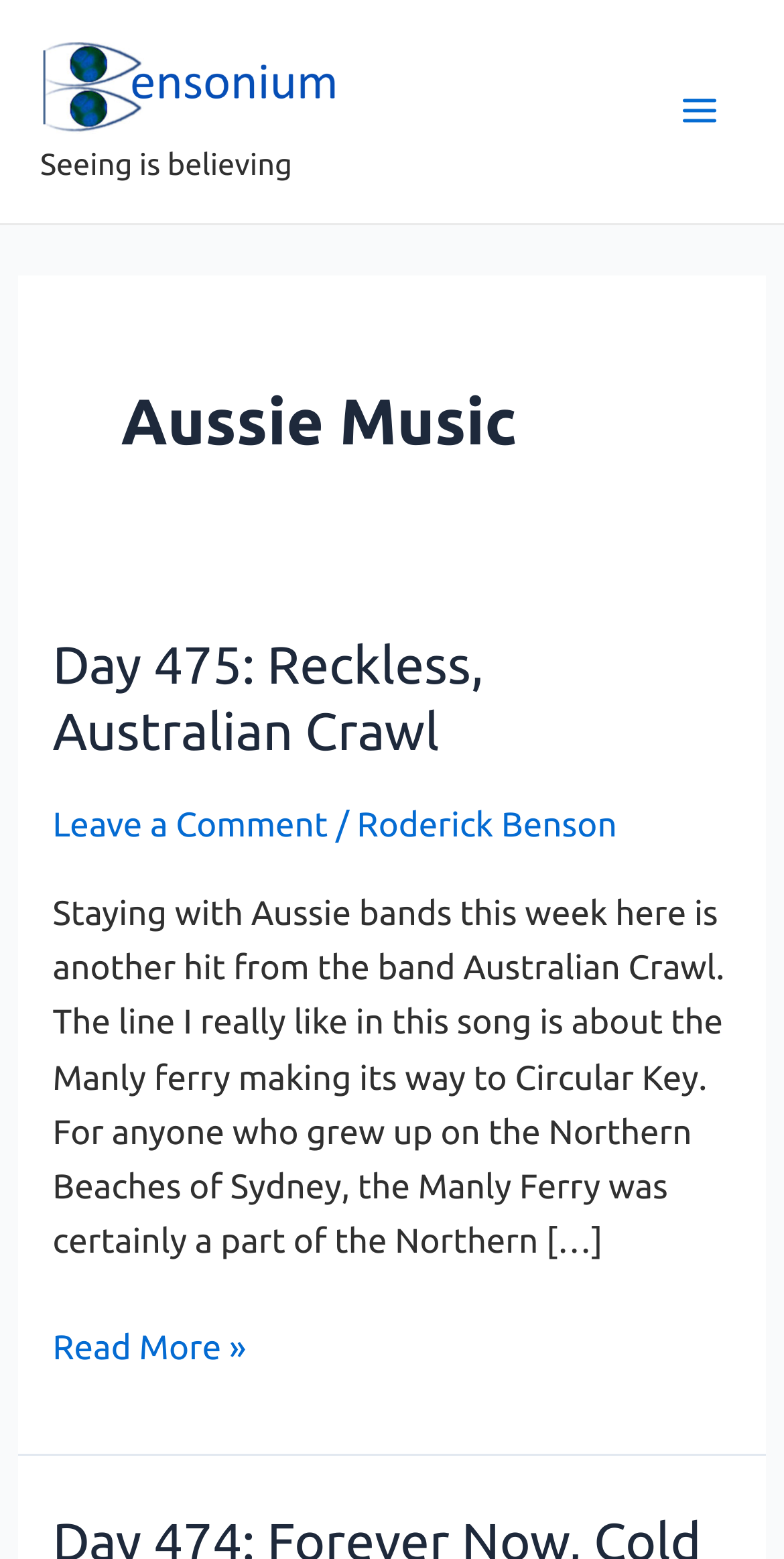From the given element description: "Day 475: Reckless, Australian Crawl", find the bounding box for the UI element. Provide the coordinates as four float numbers between 0 and 1, in the order [left, top, right, bottom].

[0.067, 0.407, 0.617, 0.488]